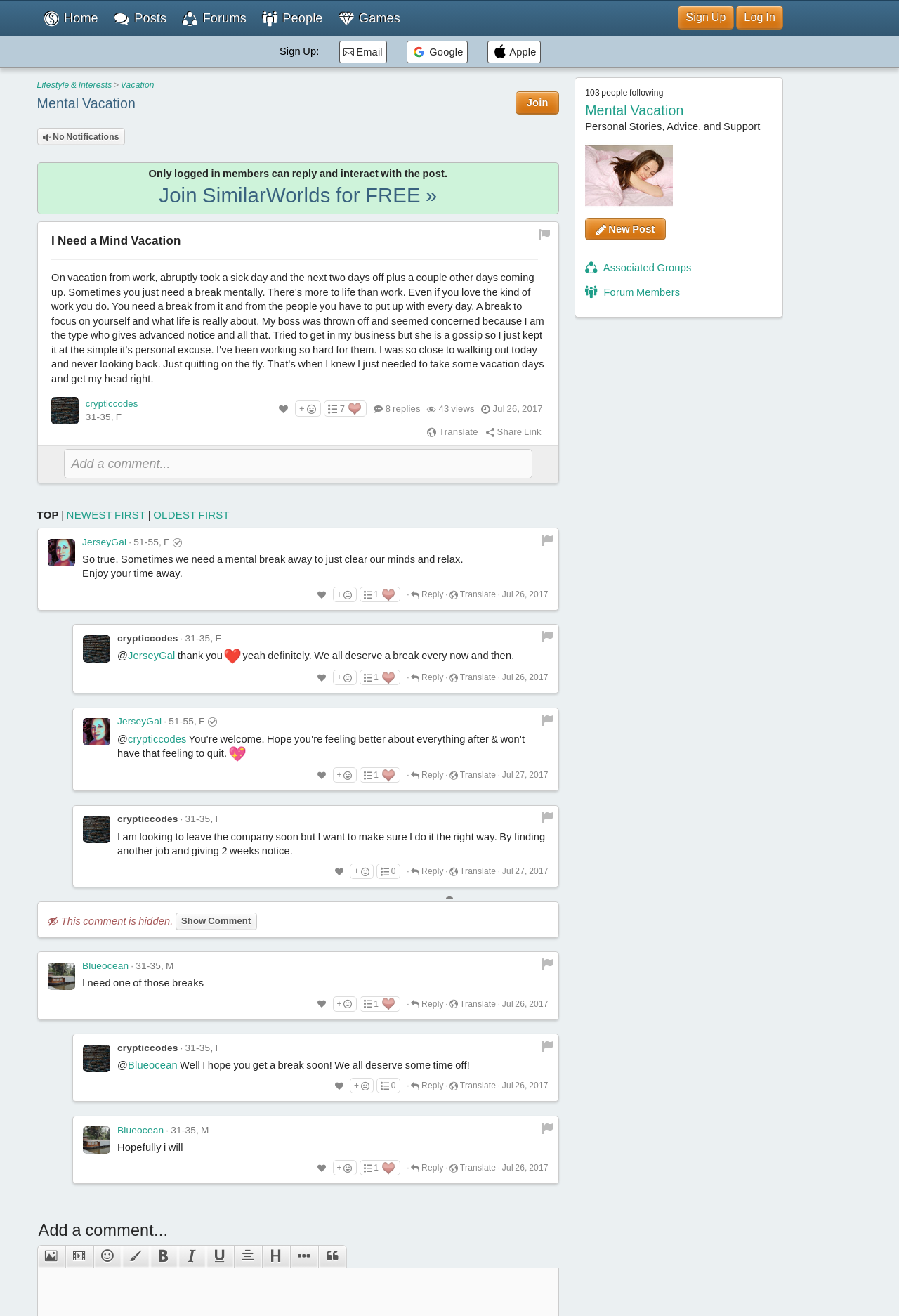Please find the bounding box coordinates of the element that needs to be clicked to perform the following instruction: "Click on the 'Sign Up' link". The bounding box coordinates should be four float numbers between 0 and 1, represented as [left, top, right, bottom].

[0.754, 0.004, 0.816, 0.023]